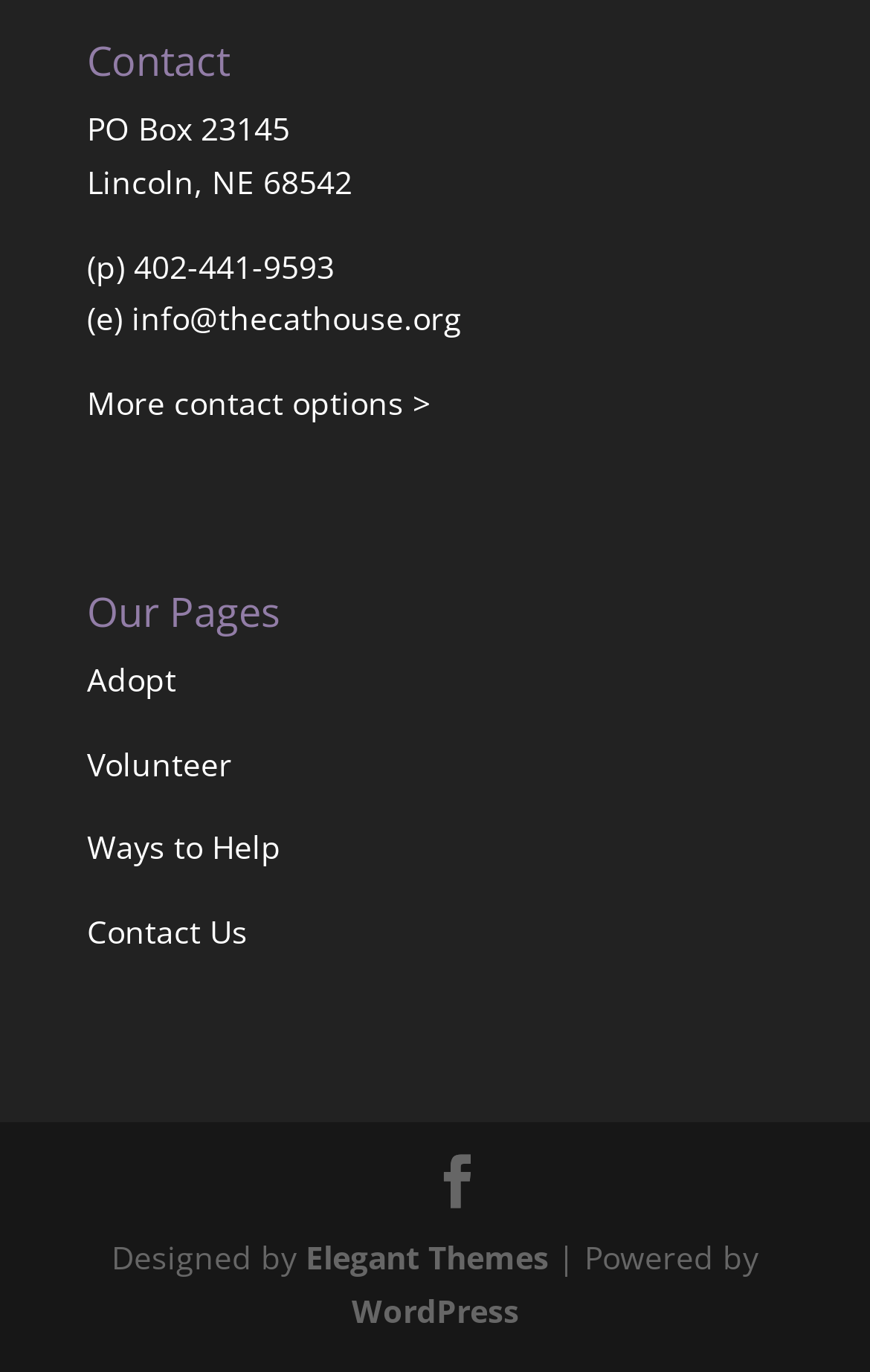Provide the bounding box coordinates of the HTML element described by the text: "info@thecathouse.org". The coordinates should be in the format [left, top, right, bottom] with values between 0 and 1.

[0.151, 0.217, 0.531, 0.248]